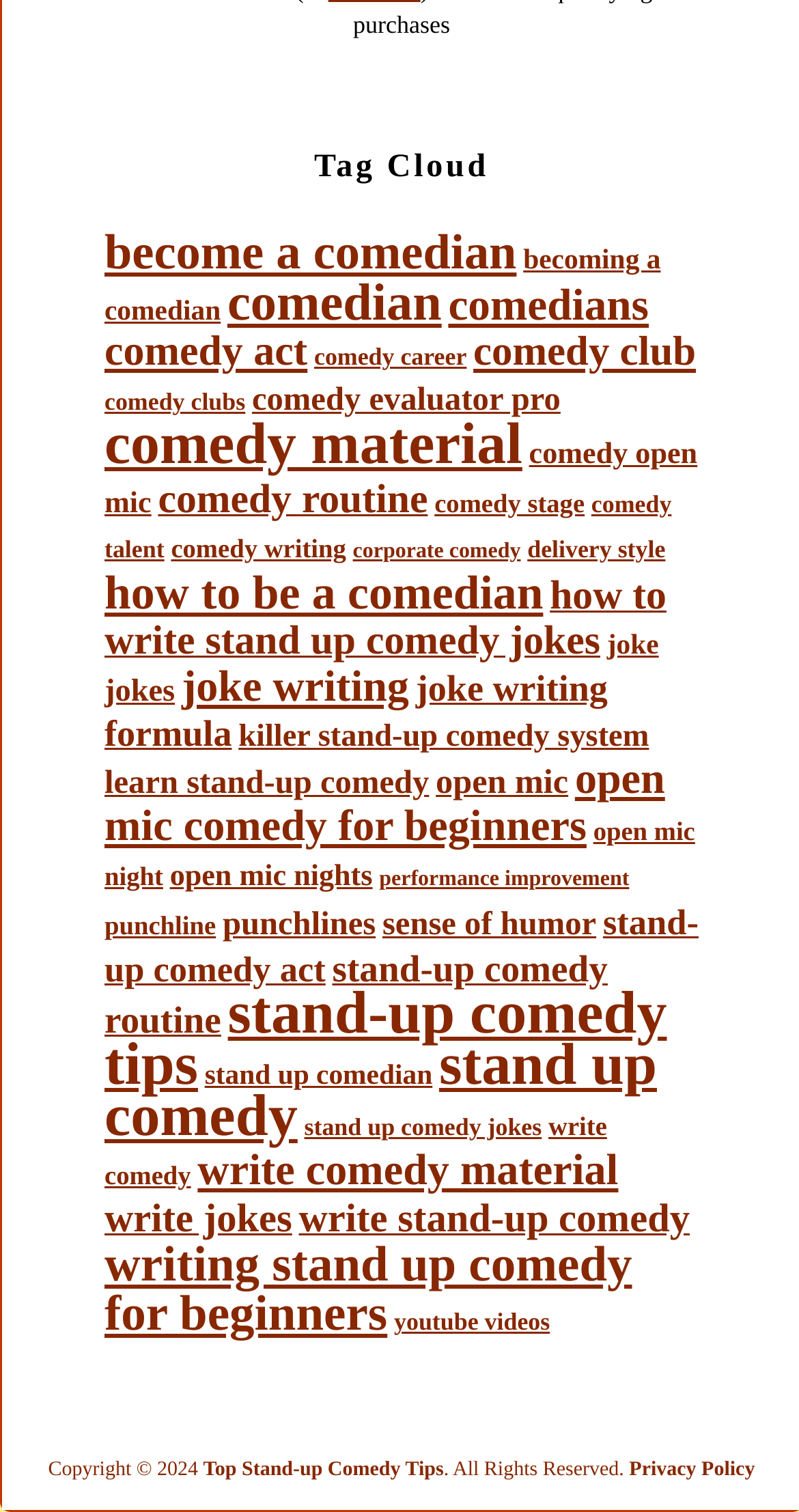Locate the bounding box coordinates of the area where you should click to accomplish the instruction: "check Privacy Policy".

[0.787, 0.965, 0.945, 0.98]